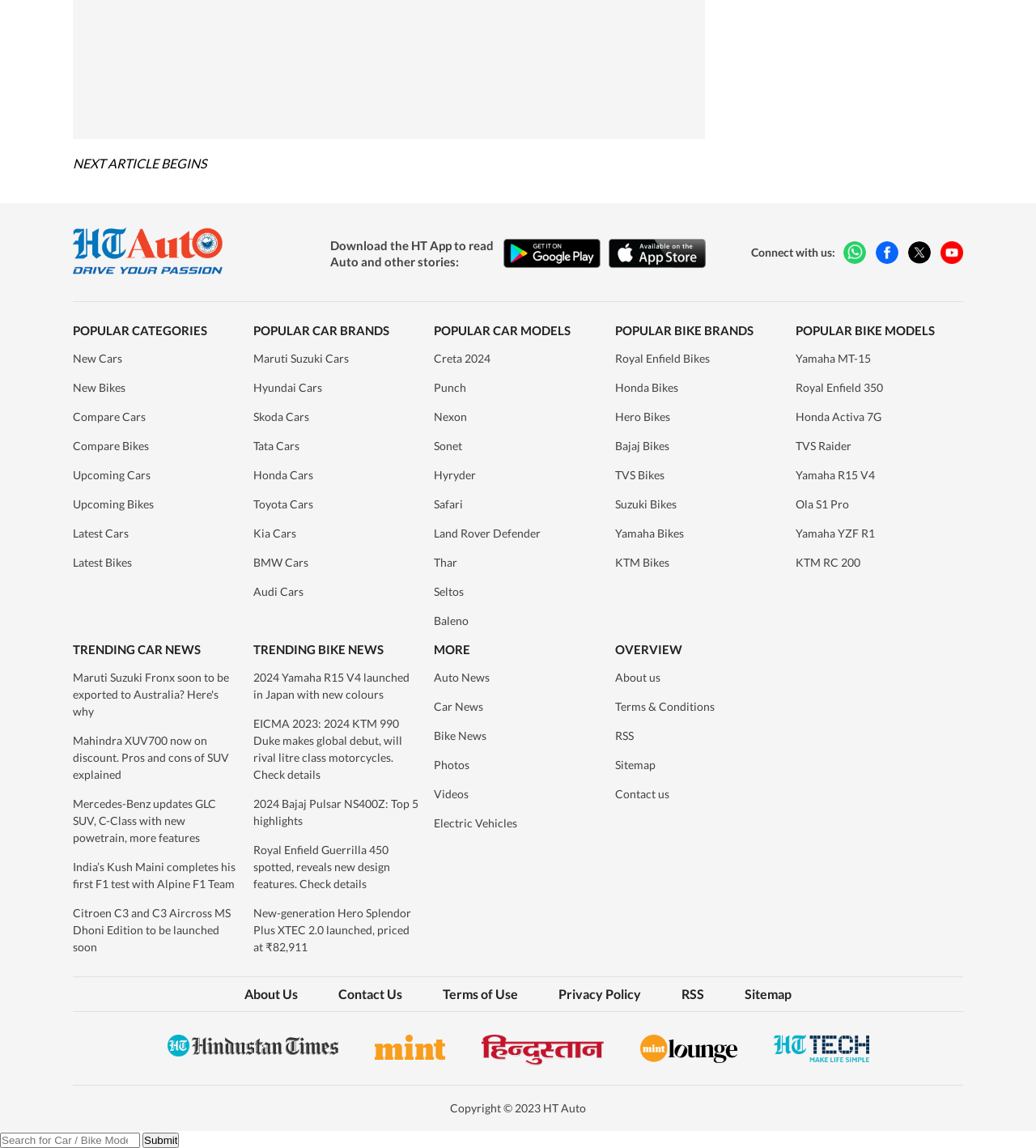Identify the bounding box of the HTML element described here: "Honda Activa 7G". Provide the coordinates as four float numbers between 0 and 1: [left, top, right, bottom].

[0.768, 0.356, 0.93, 0.37]